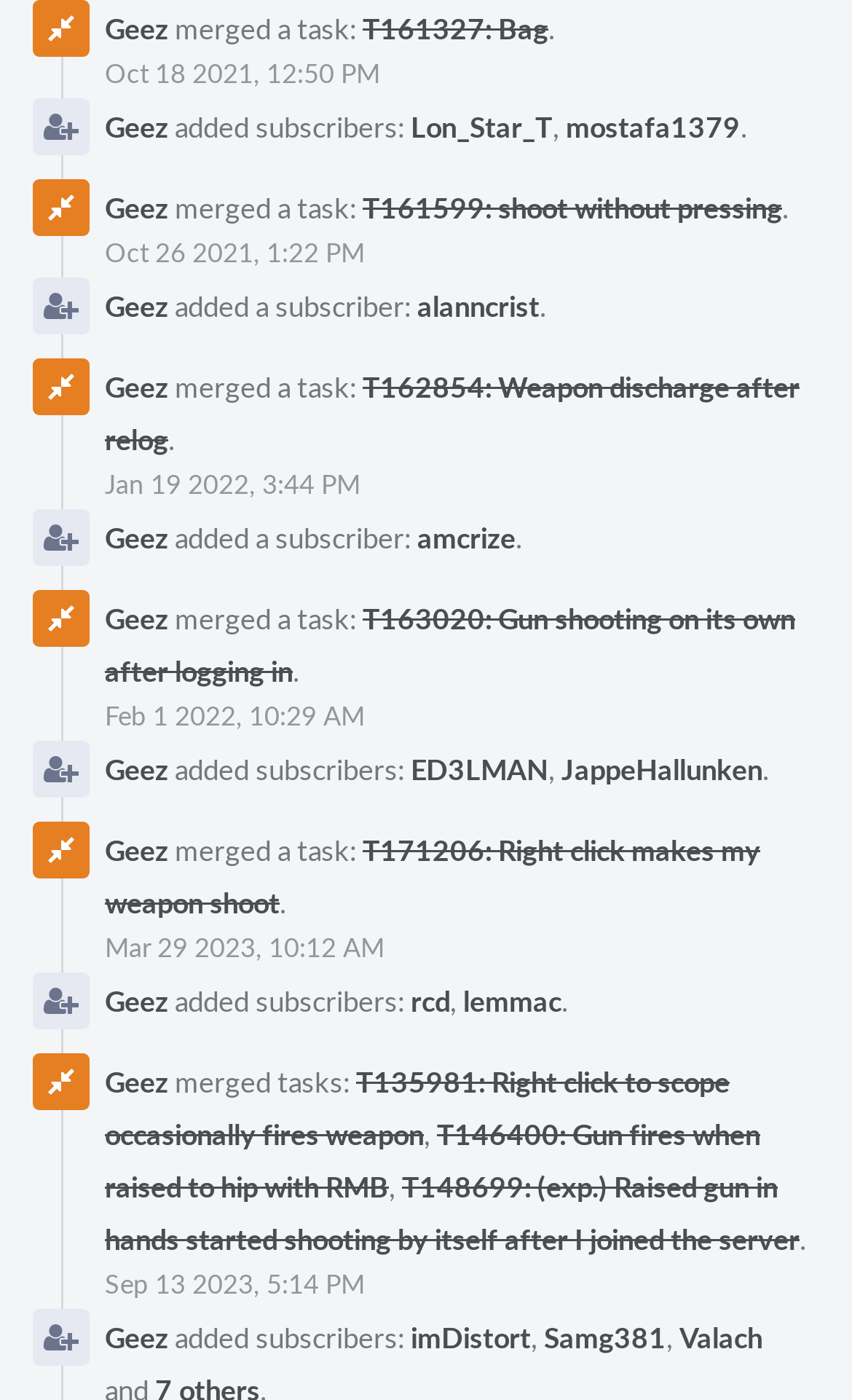Who are the subscribers added by Geez on Mar 29 2023?
Provide a fully detailed and comprehensive answer to the question.

On Mar 29 2023, Geez added subscribers, and the list of subscribers includes 'rcd' and 'lemmac', indicating that these two users were added as subscribers.